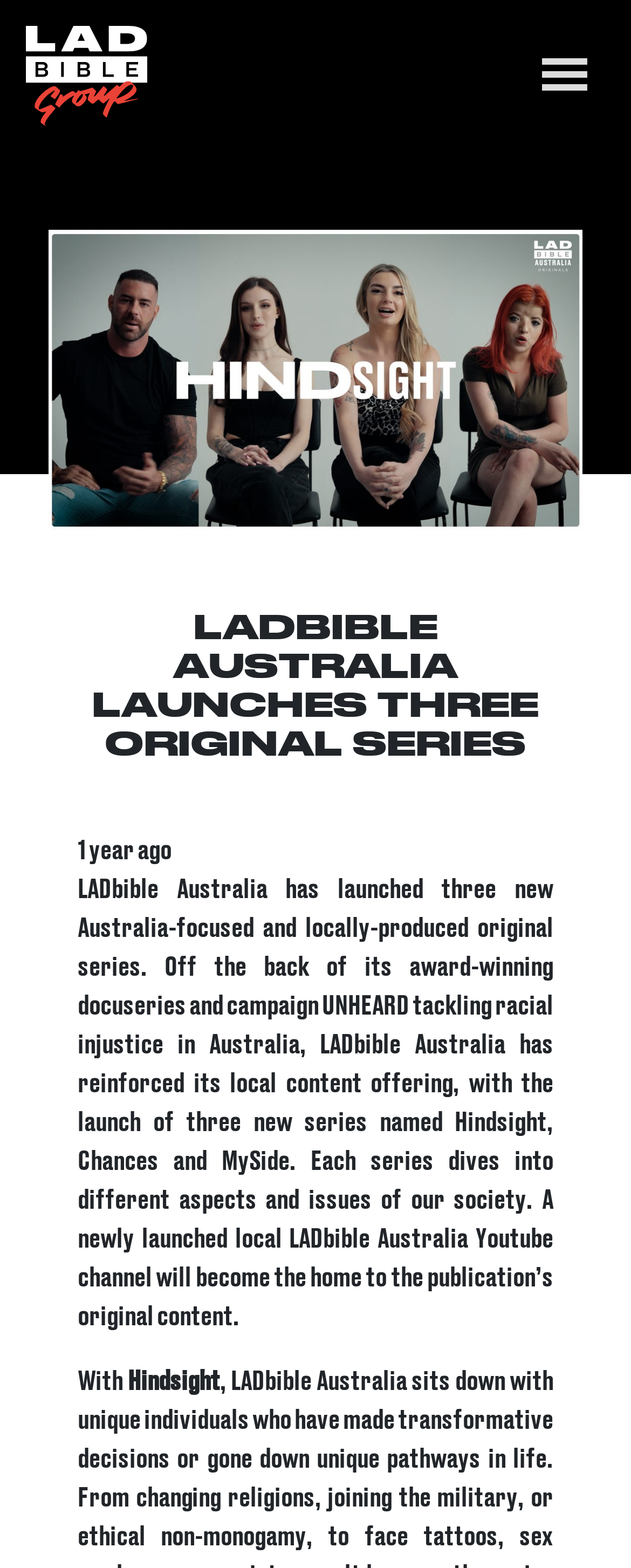For the given element description Bitcoin, determine the bounding box coordinates of the UI element. The coordinates should follow the format (top-left x, top-left y, bottom-right x, bottom-right y) and be within the range of 0 to 1.

None